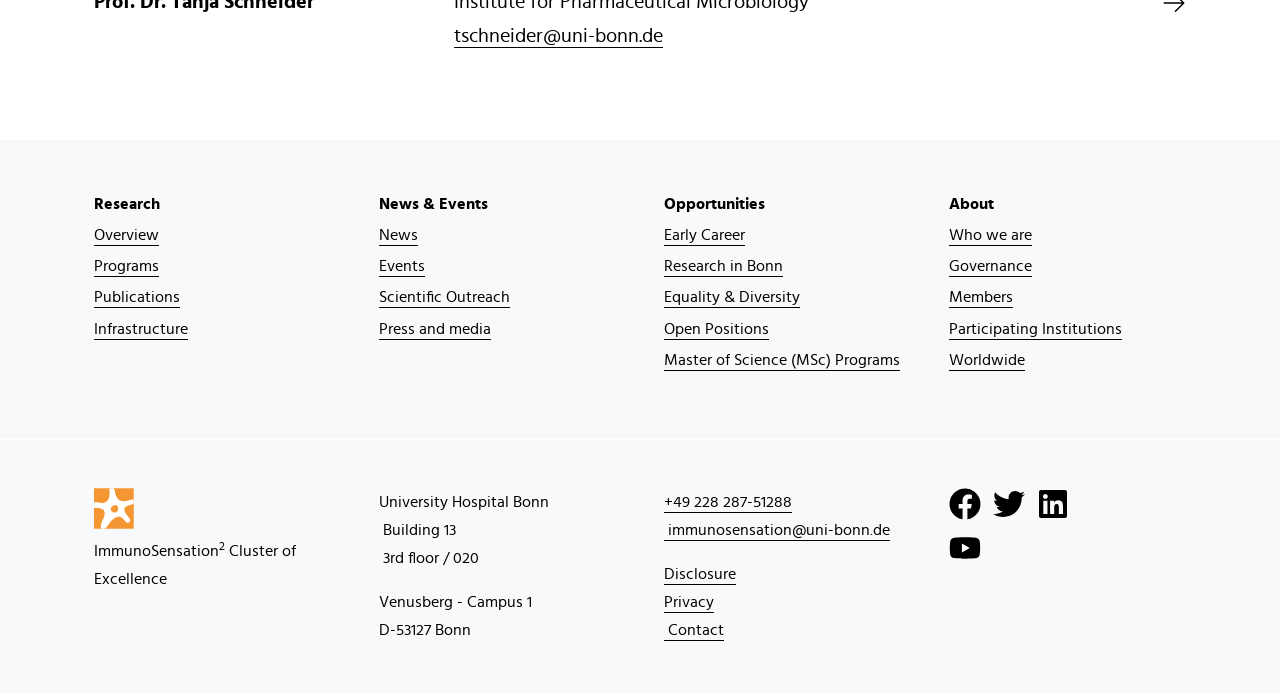Determine the bounding box coordinates of the clickable element to achieve the following action: 'Go to the Home page'. Provide the coordinates as four float values between 0 and 1, formatted as [left, top, right, bottom].

None